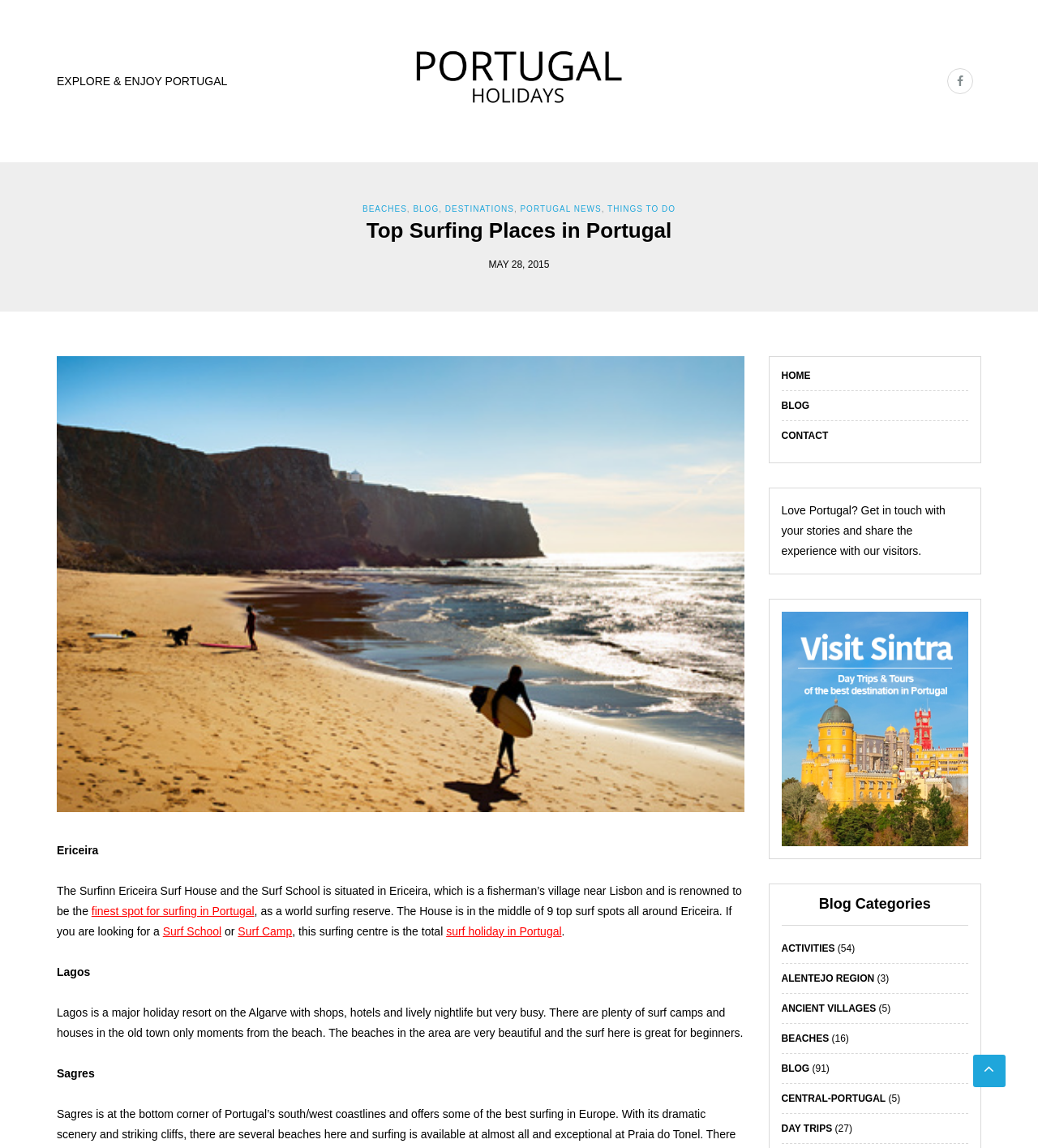Please respond to the question using a single word or phrase:
What is the name of the surf house mentioned in the webpage?

Surfinn Ericeira Surf House